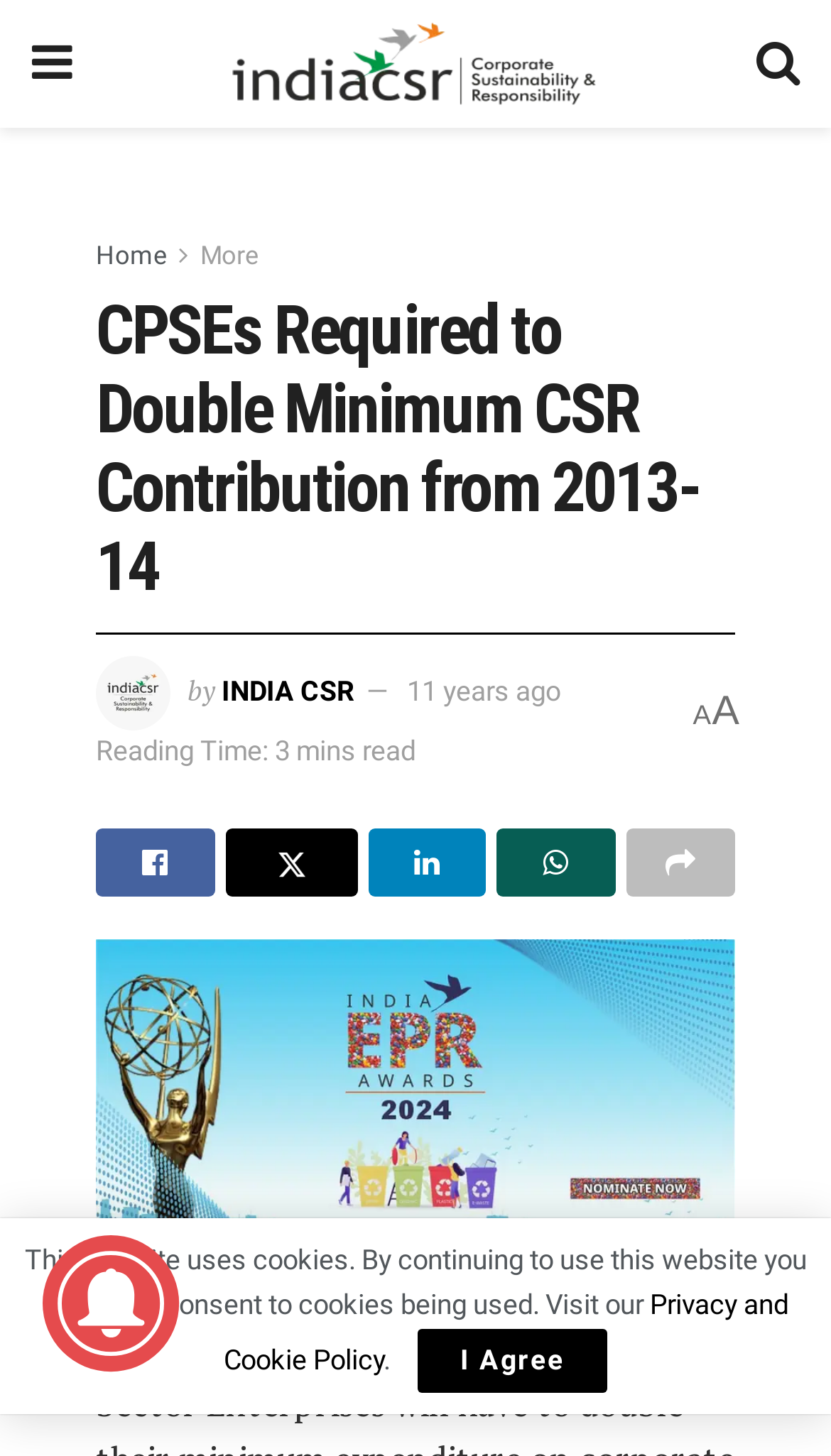Please extract the webpage's main title and generate its text content.

CPSEs Required to Double Minimum CSR Contribution from 2013-14